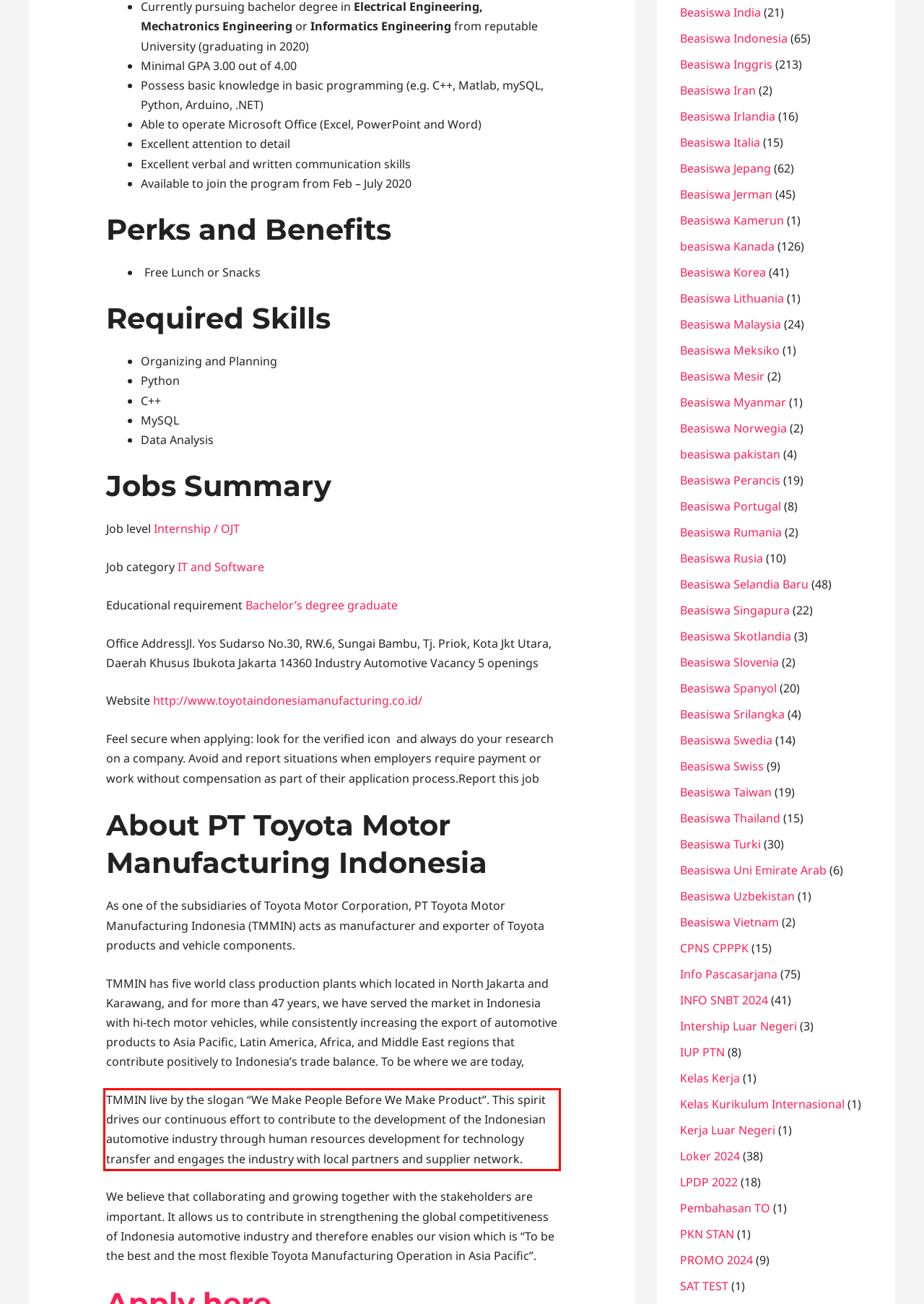Identify the text within the red bounding box on the webpage screenshot and generate the extracted text content.

TMMIN live by the slogan “We Make People Before We Make Product”. This spirit drives our continuous effort to contribute to the development of the Indonesian automotive industry through human resources development for technology transfer and engages the industry with local partners and supplier network.